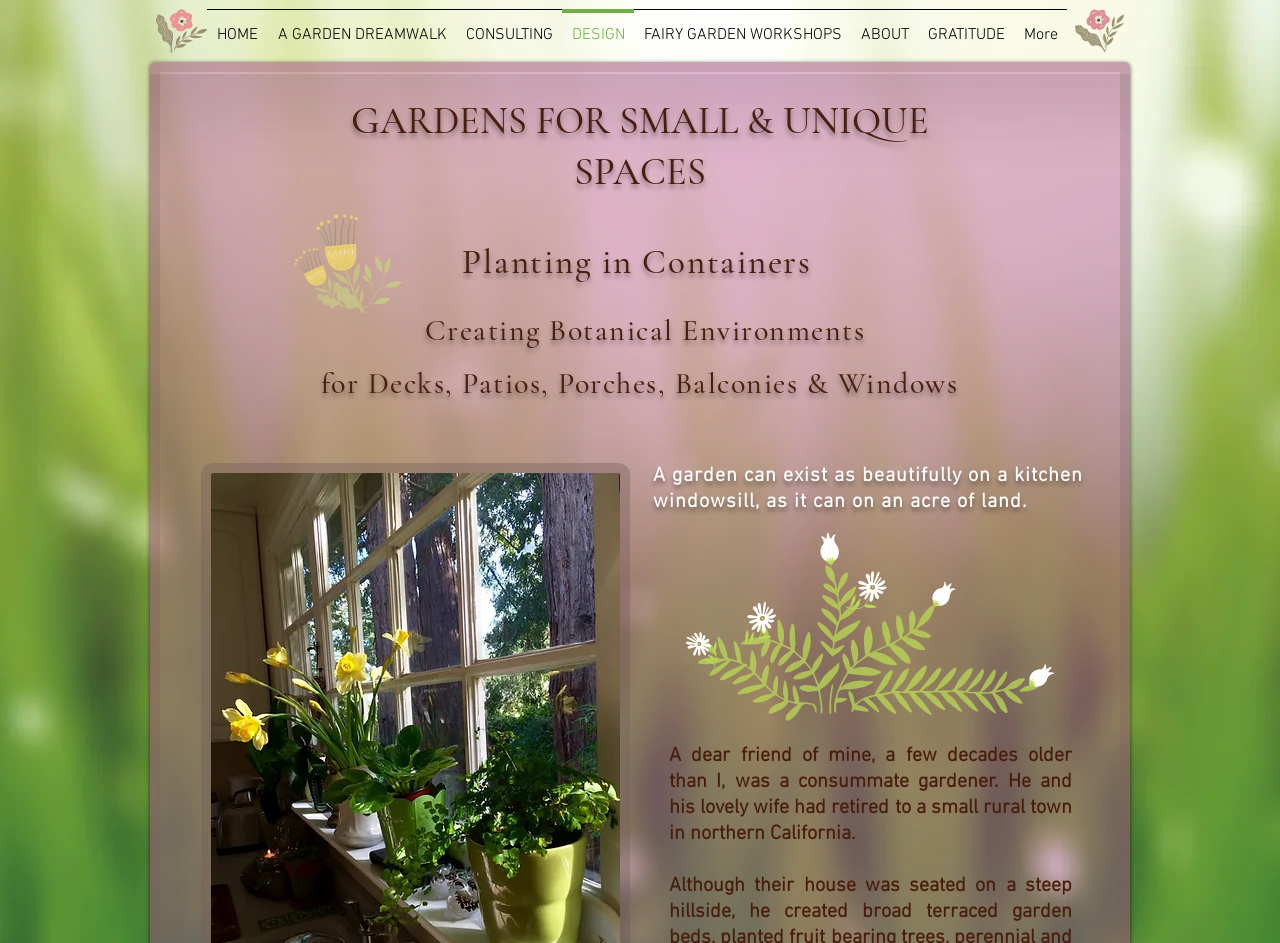Please determine the bounding box coordinates of the element to click on in order to accomplish the following task: "go to home page". Ensure the coordinates are four float numbers ranging from 0 to 1, i.e., [left, top, right, bottom].

[0.162, 0.01, 0.209, 0.047]